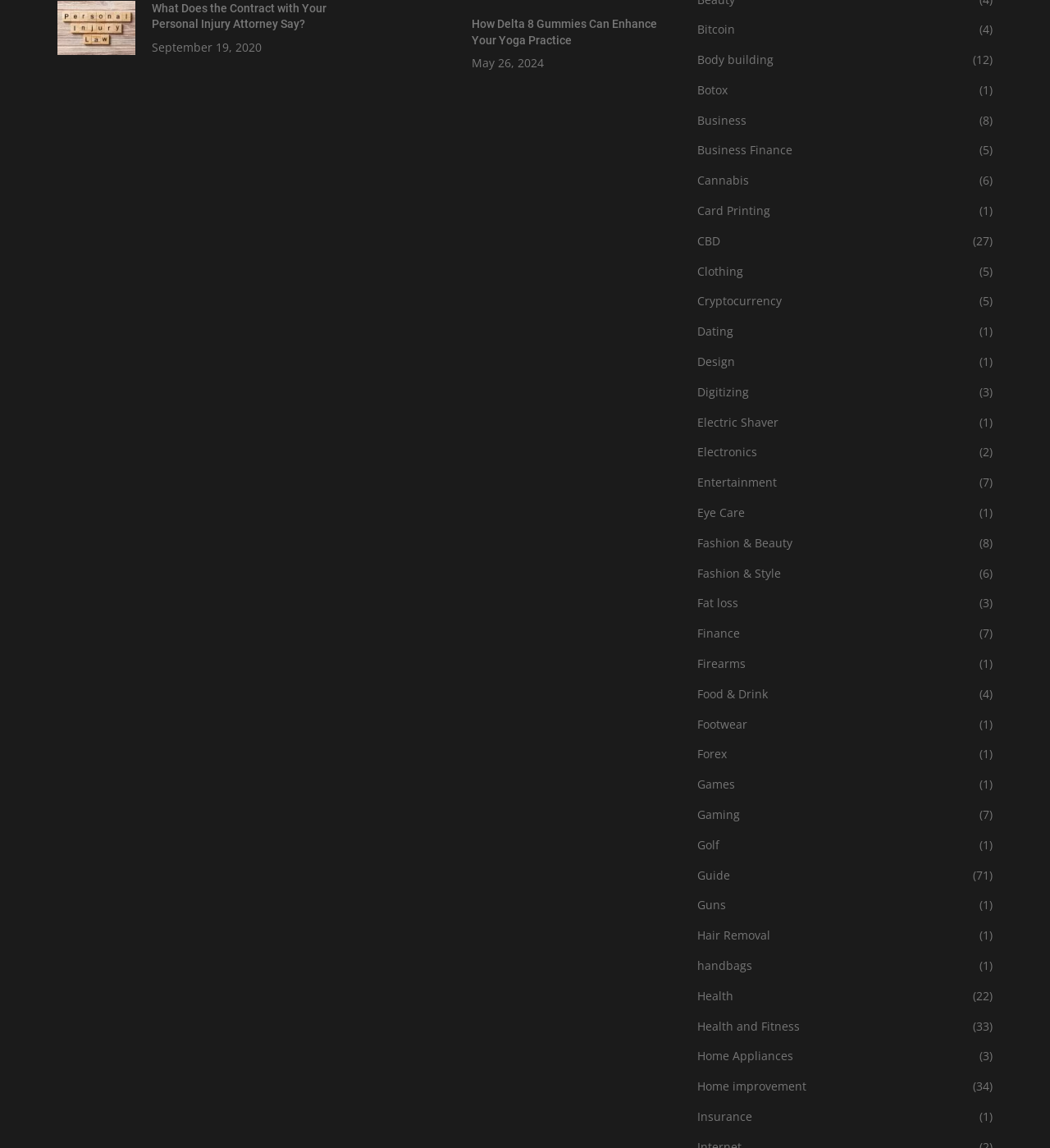Identify the bounding box coordinates for the UI element described as follows: Card Printing. Use the format (top-left x, top-left y, bottom-right x, bottom-right y) and ensure all values are floating point numbers between 0 and 1.

[0.664, 0.177, 0.734, 0.19]